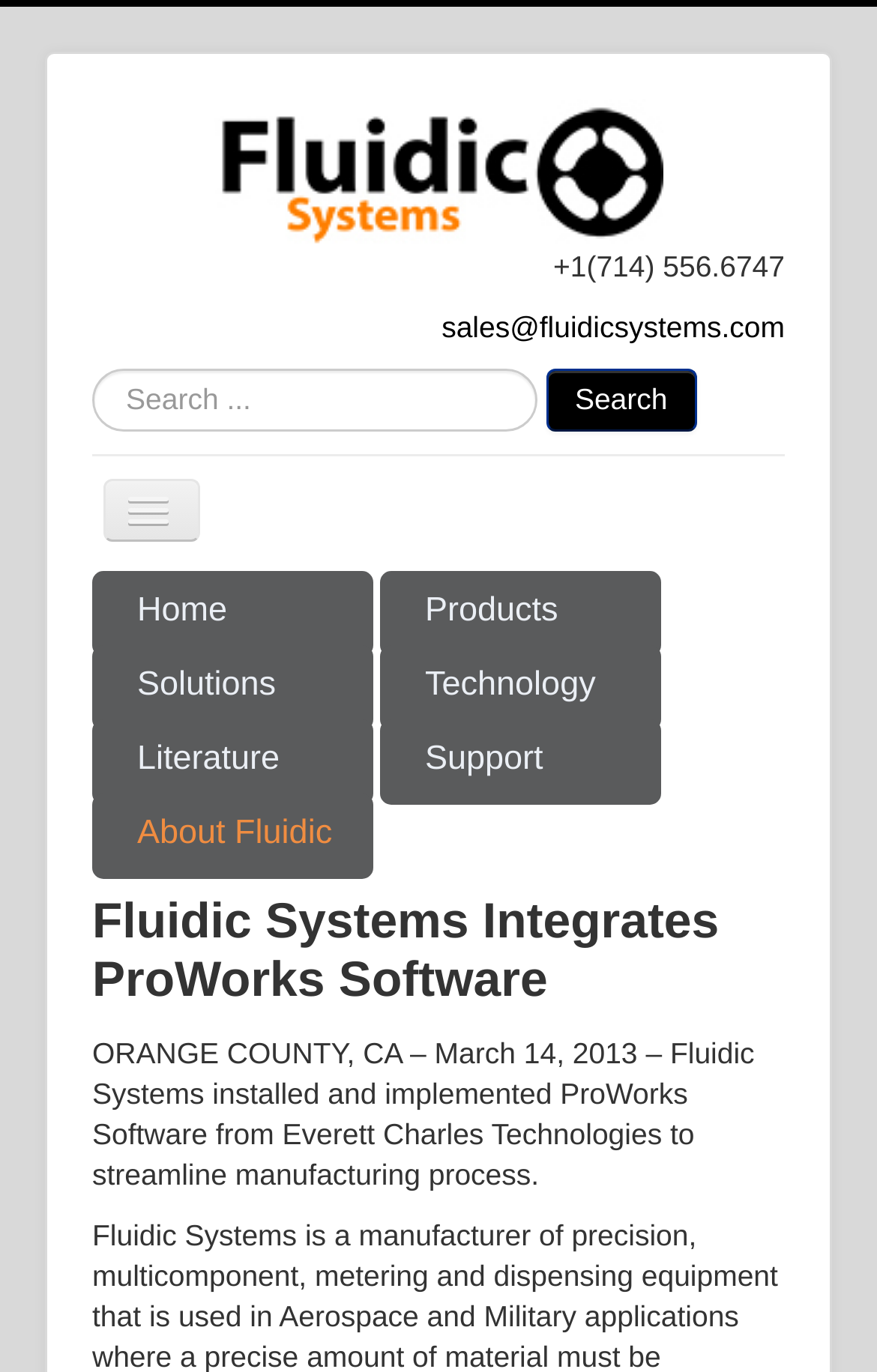Highlight the bounding box coordinates of the element that should be clicked to carry out the following instruction: "Search for something". The coordinates must be given as four float numbers ranging from 0 to 1, i.e., [left, top, right, bottom].

[0.105, 0.269, 0.895, 0.315]